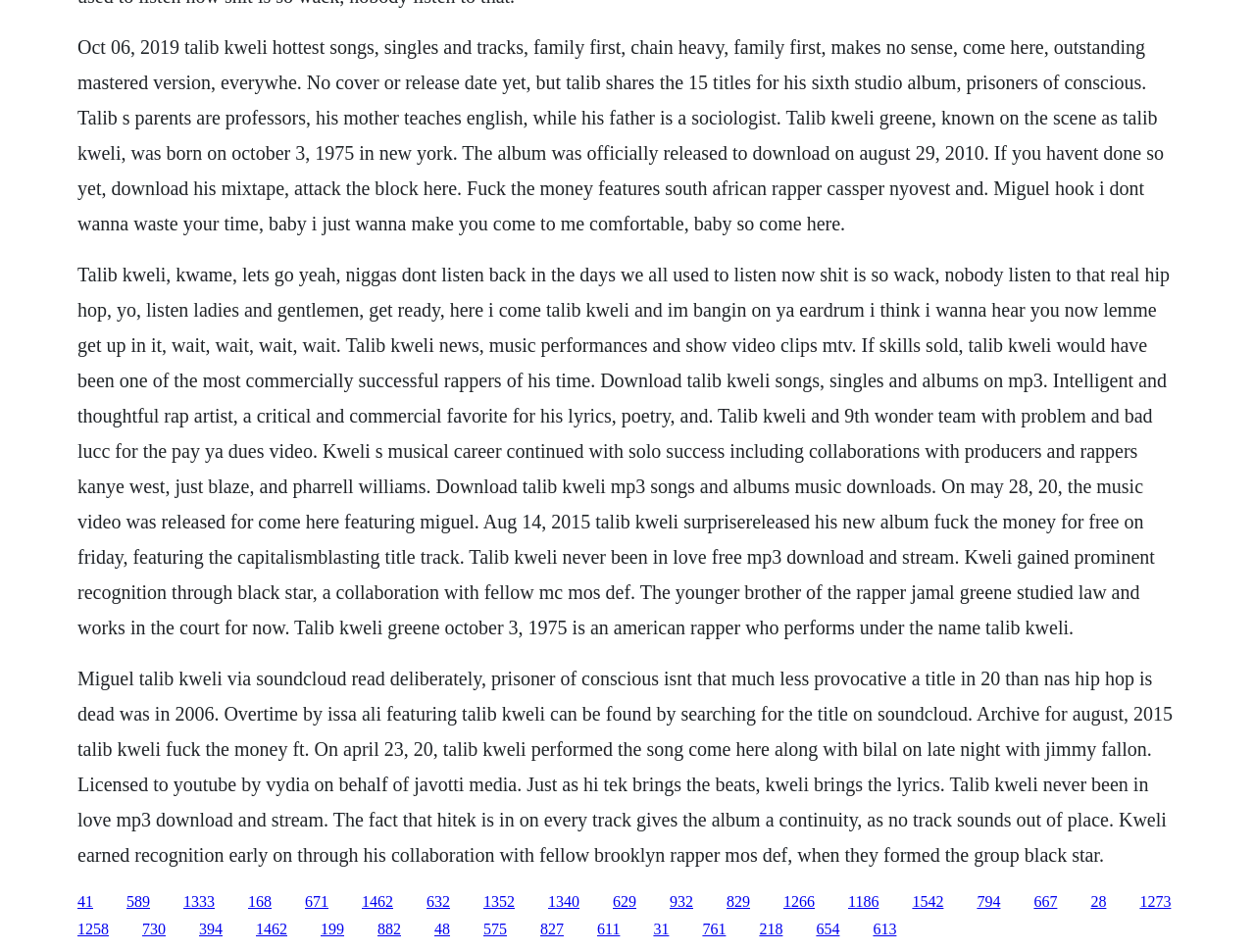Please identify the bounding box coordinates of where to click in order to follow the instruction: "Click on the Facebook link".

None